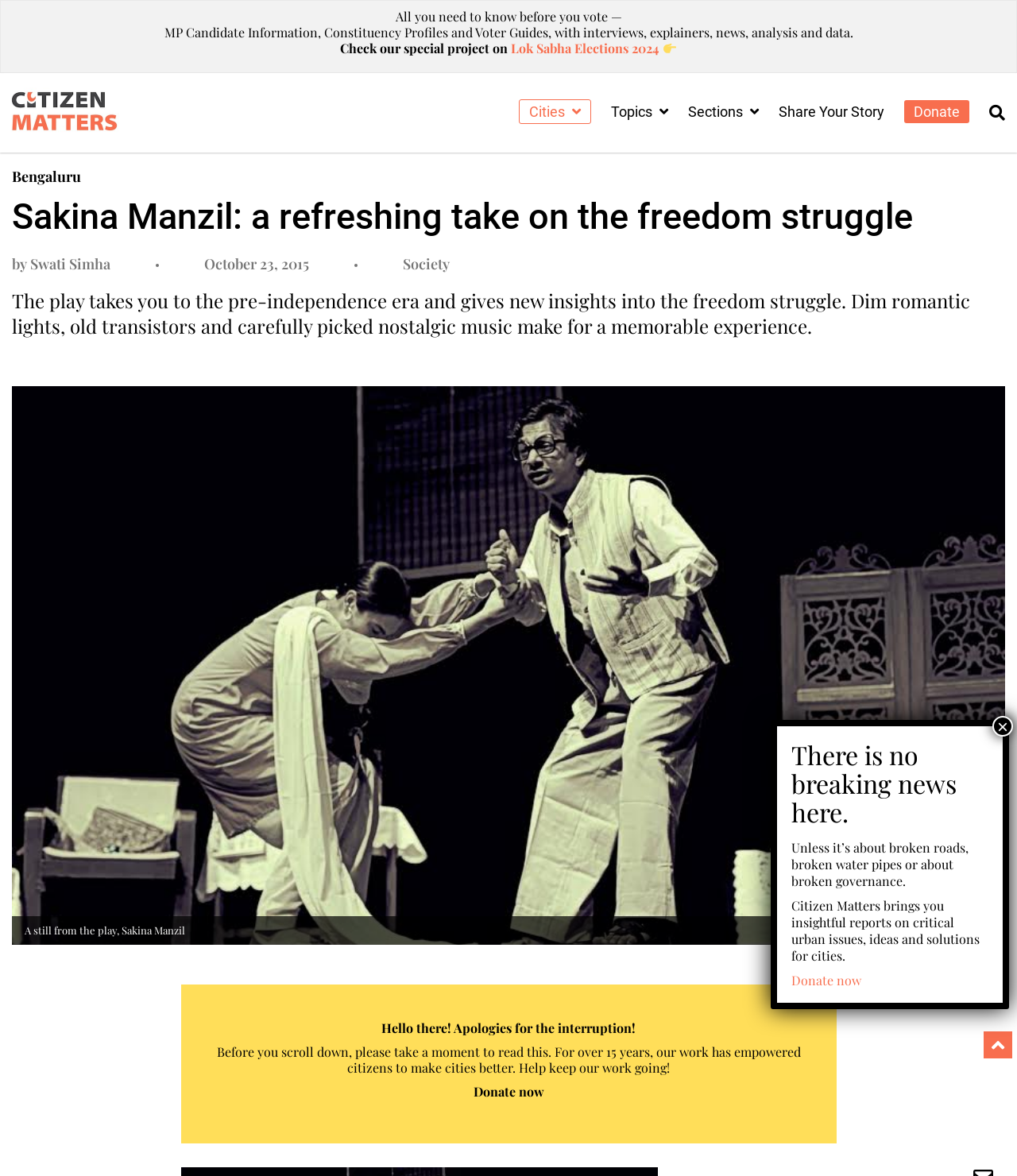Answer the following query concisely with a single word or phrase:
What is the date of the article?

October 23, 2015